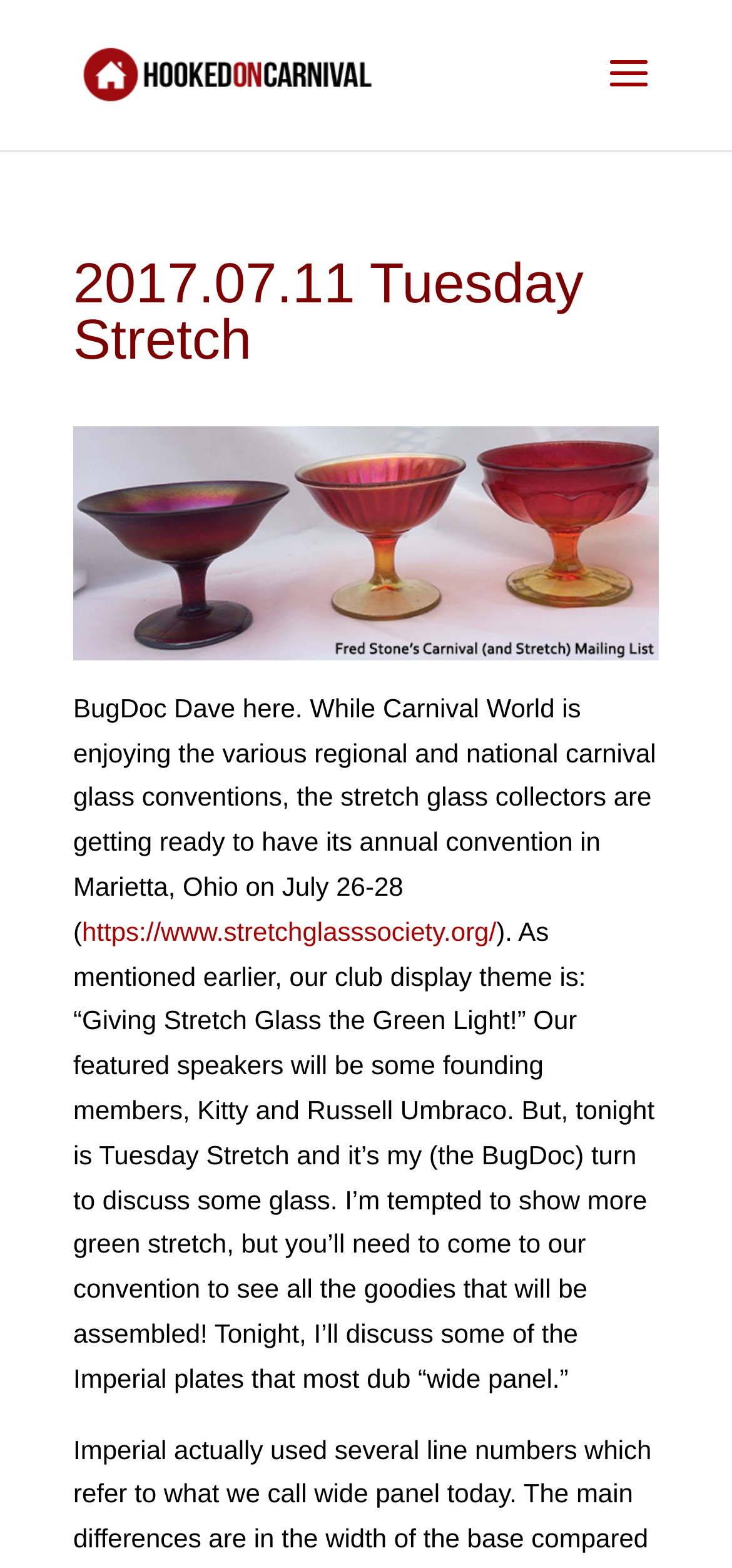Based on the provided description, "https://www.stretchglasssociety.org/", find the bounding box of the corresponding UI element in the screenshot.

[0.112, 0.584, 0.678, 0.603]